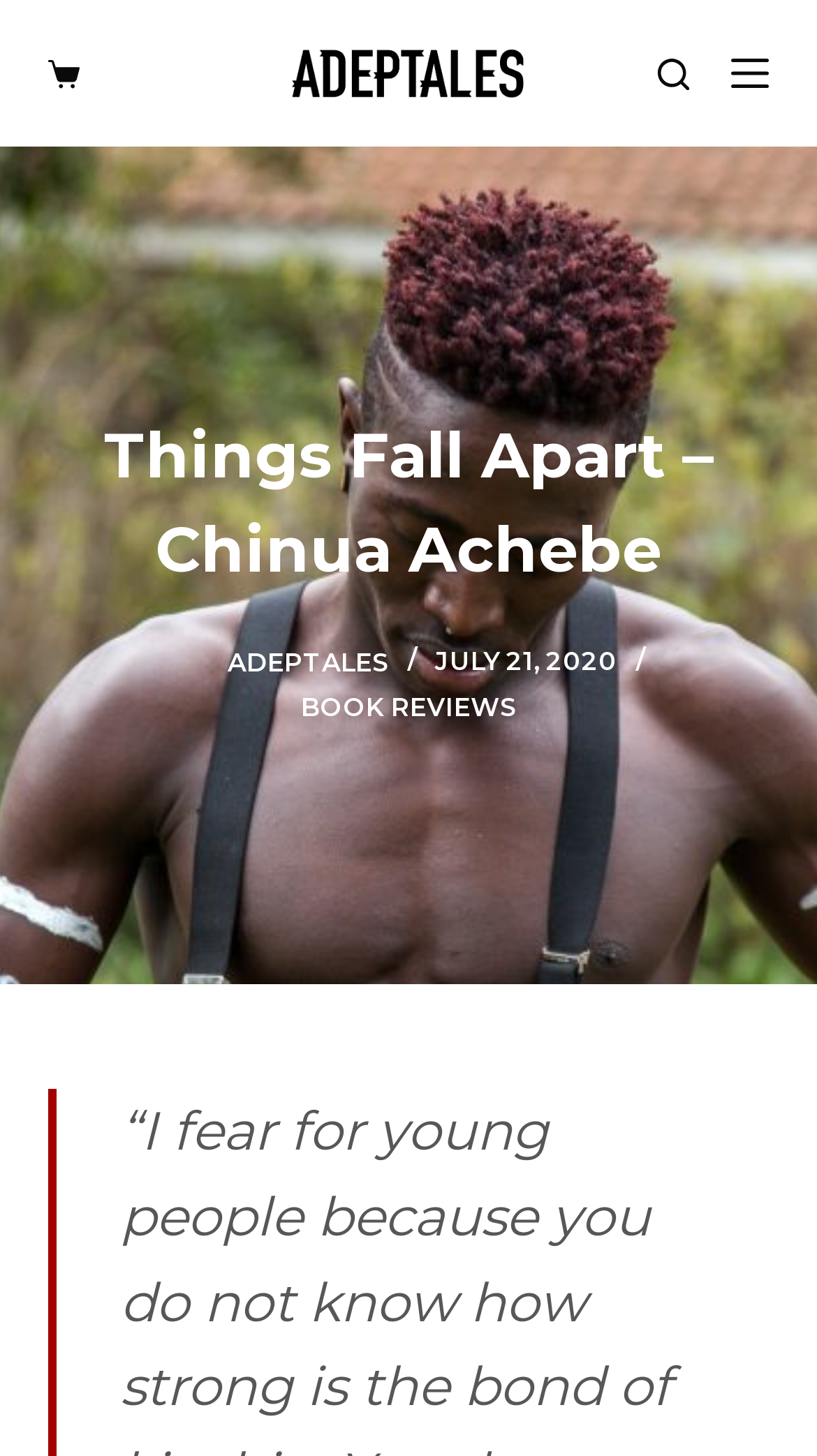What is the category of the article?
Using the details shown in the screenshot, provide a comprehensive answer to the question.

By examining the link element with the text 'BOOK REVIEWS', I determined that the category of the article is 'BOOK REVIEWS'.